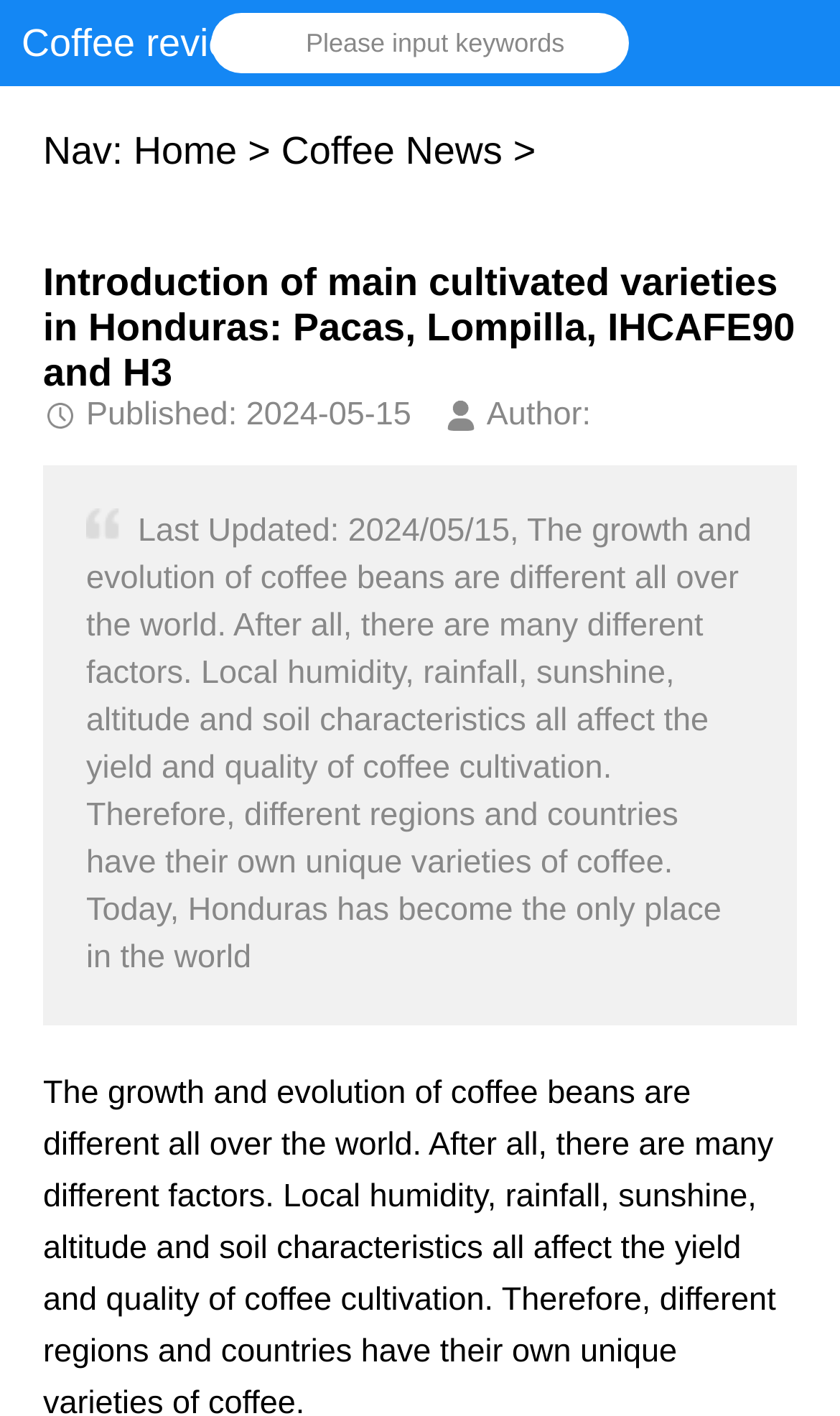Using the element description: "Coffee News", determine the bounding box coordinates for the specified UI element. The coordinates should be four float numbers between 0 and 1, [left, top, right, bottom].

[0.335, 0.091, 0.598, 0.122]